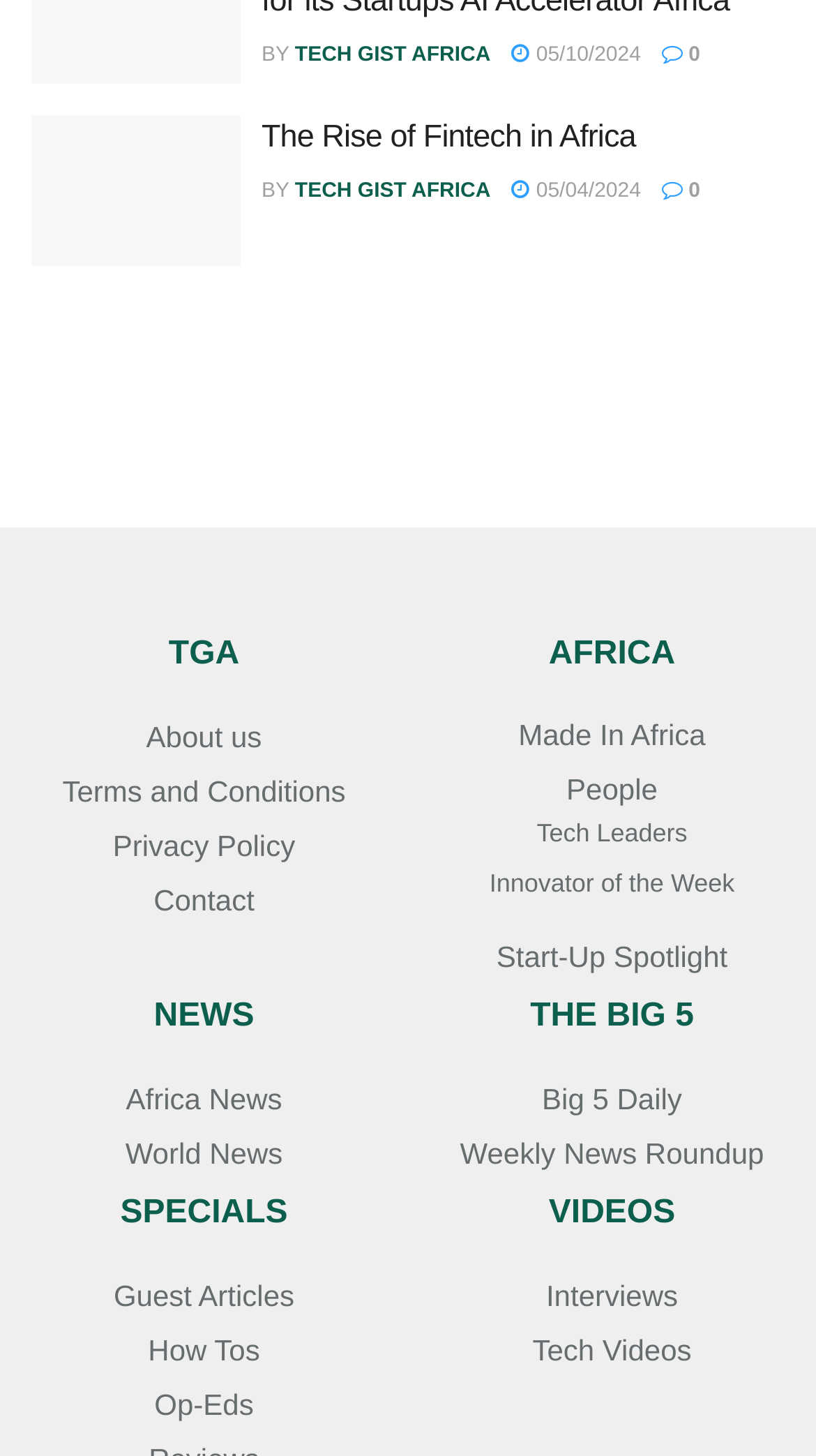Locate the bounding box of the UI element defined by this description: "parent_node: Search name="searchField" placeholder="Search..." title="Search..."". The coordinates should be given as four float numbers between 0 and 1, formatted as [left, top, right, bottom].

None